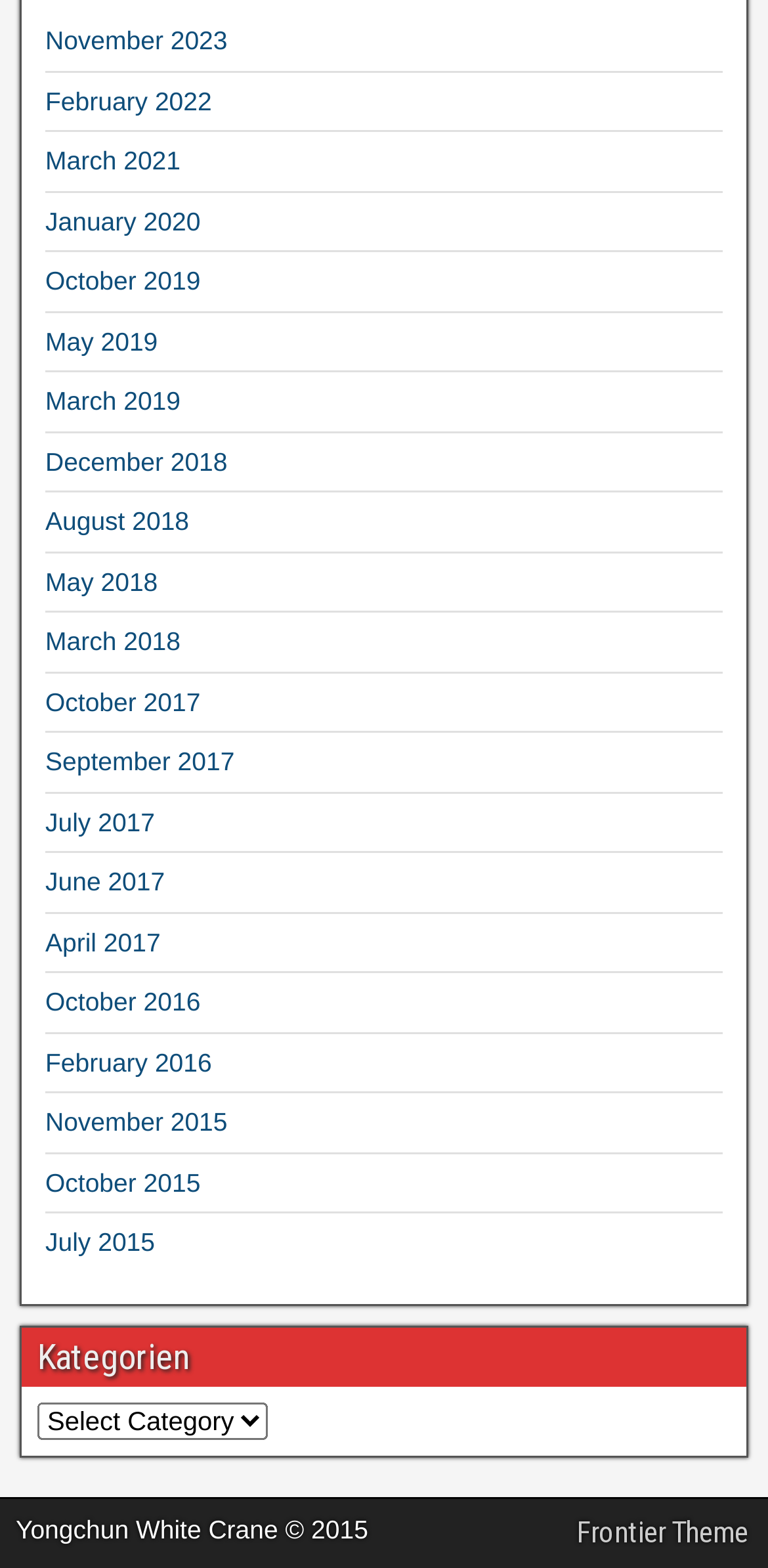Locate the bounding box coordinates of the clickable region necessary to complete the following instruction: "Browse Kategorien". Provide the coordinates in the format of four float numbers between 0 and 1, i.e., [left, top, right, bottom].

[0.028, 0.847, 0.972, 0.884]